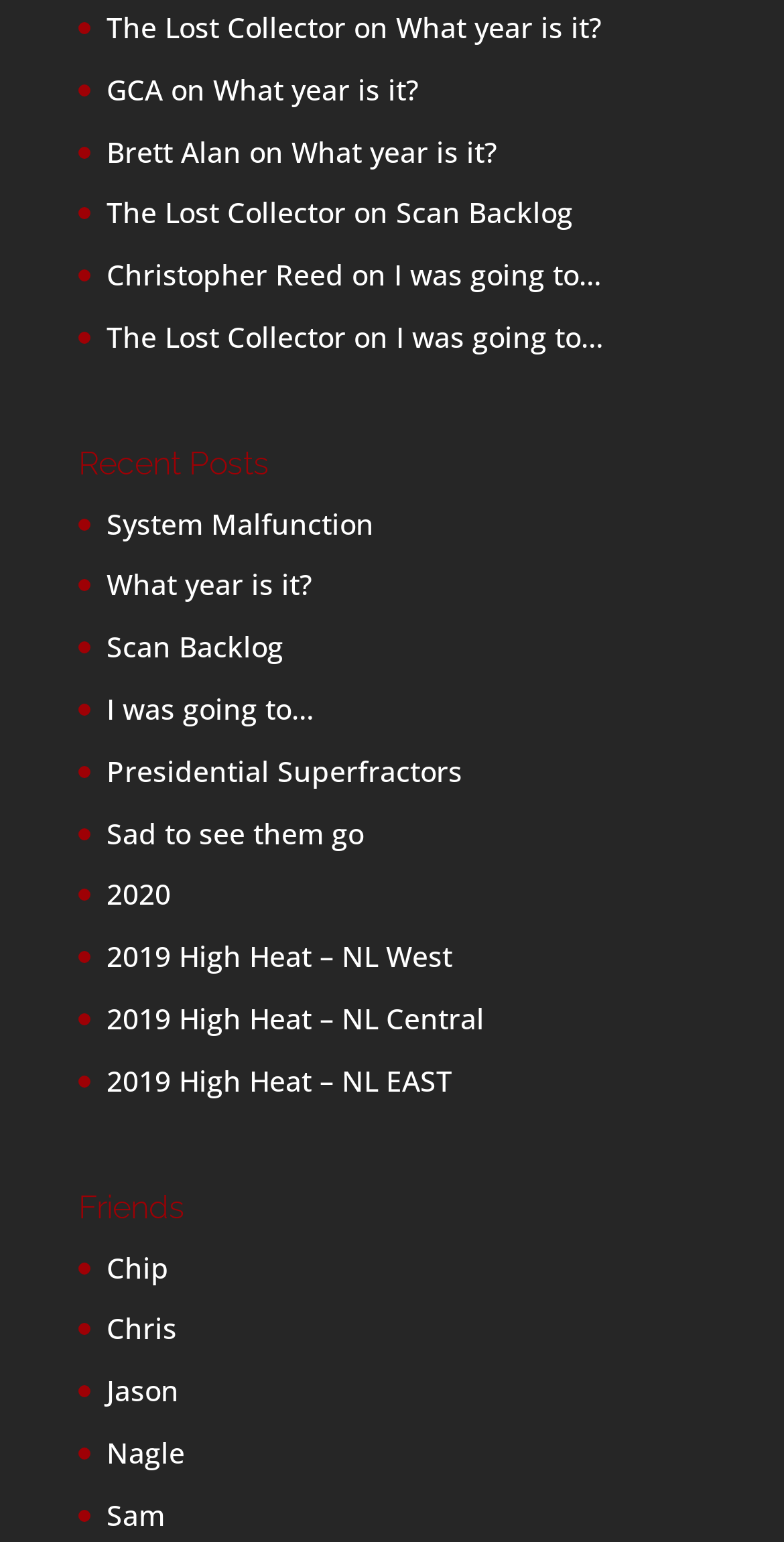What is the name of the blog?
Based on the screenshot, provide a one-word or short-phrase response.

The Lost Collector